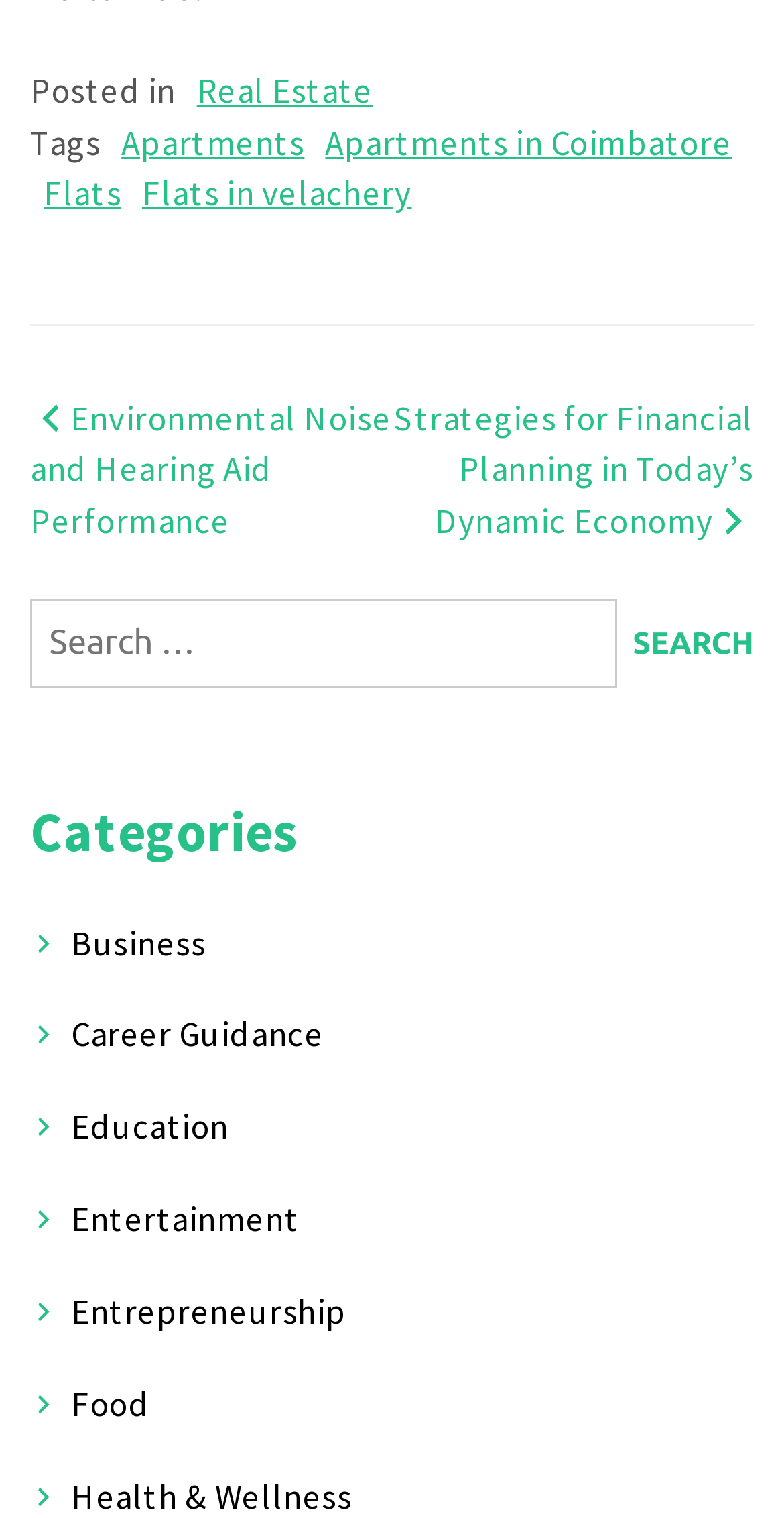Find the bounding box coordinates of the area to click in order to follow the instruction: "Search for posts".

[0.038, 0.394, 0.962, 0.453]